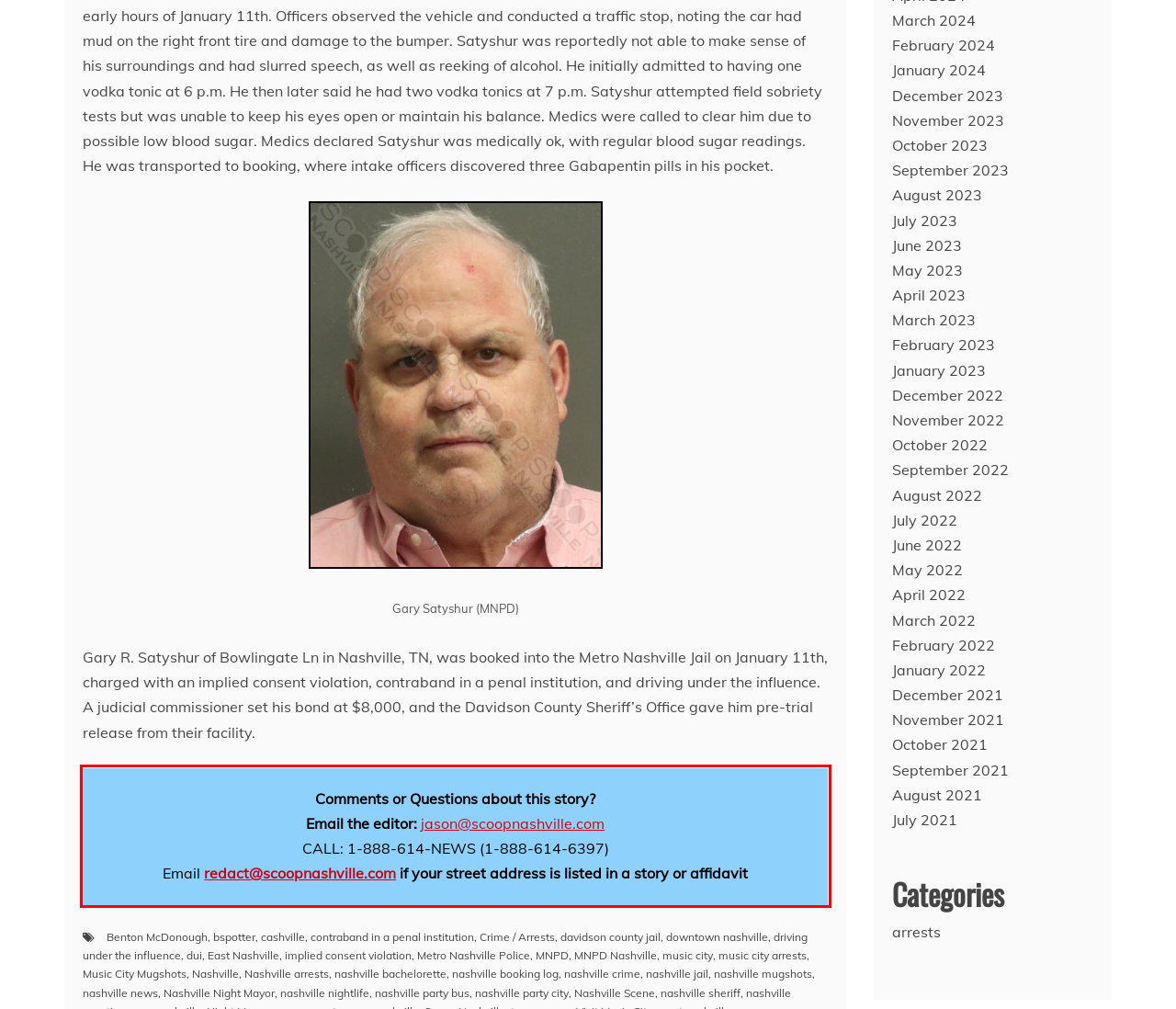You are presented with a screenshot containing a red rectangle. Extract the text found inside this red bounding box.

Comments or Questions about this story? Email the editor: jason@scoopnashville.com CALL: 1-888-614-NEWS (1-888-614-6397) Email redact@scoopnashville.com if your street address is listed in a story or affidavit